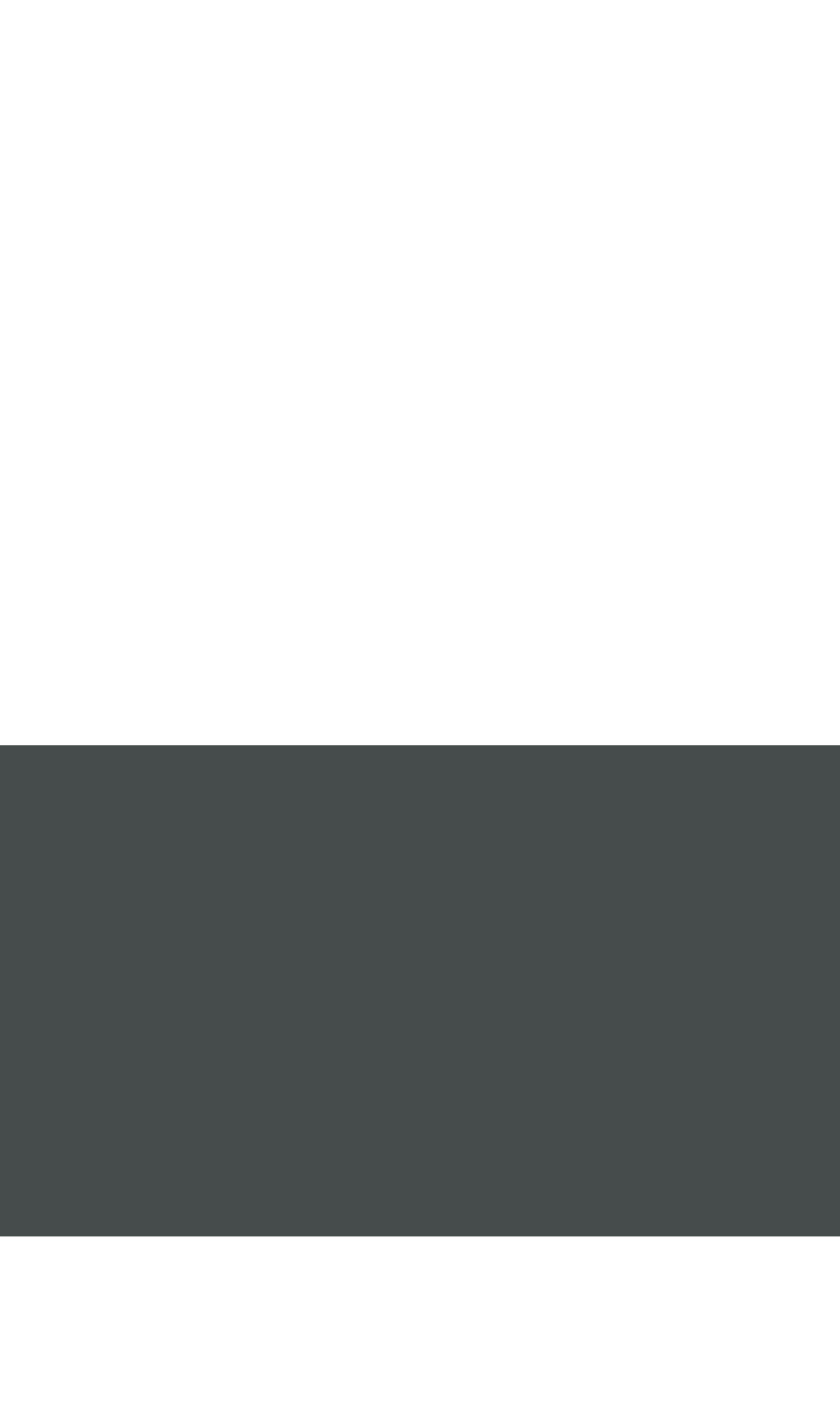Please give the bounding box coordinates of the area that should be clicked to fulfill the following instruction: "Click the 'Subscribe' button". The coordinates should be in the format of four float numbers from 0 to 1, i.e., [left, top, right, bottom].

None